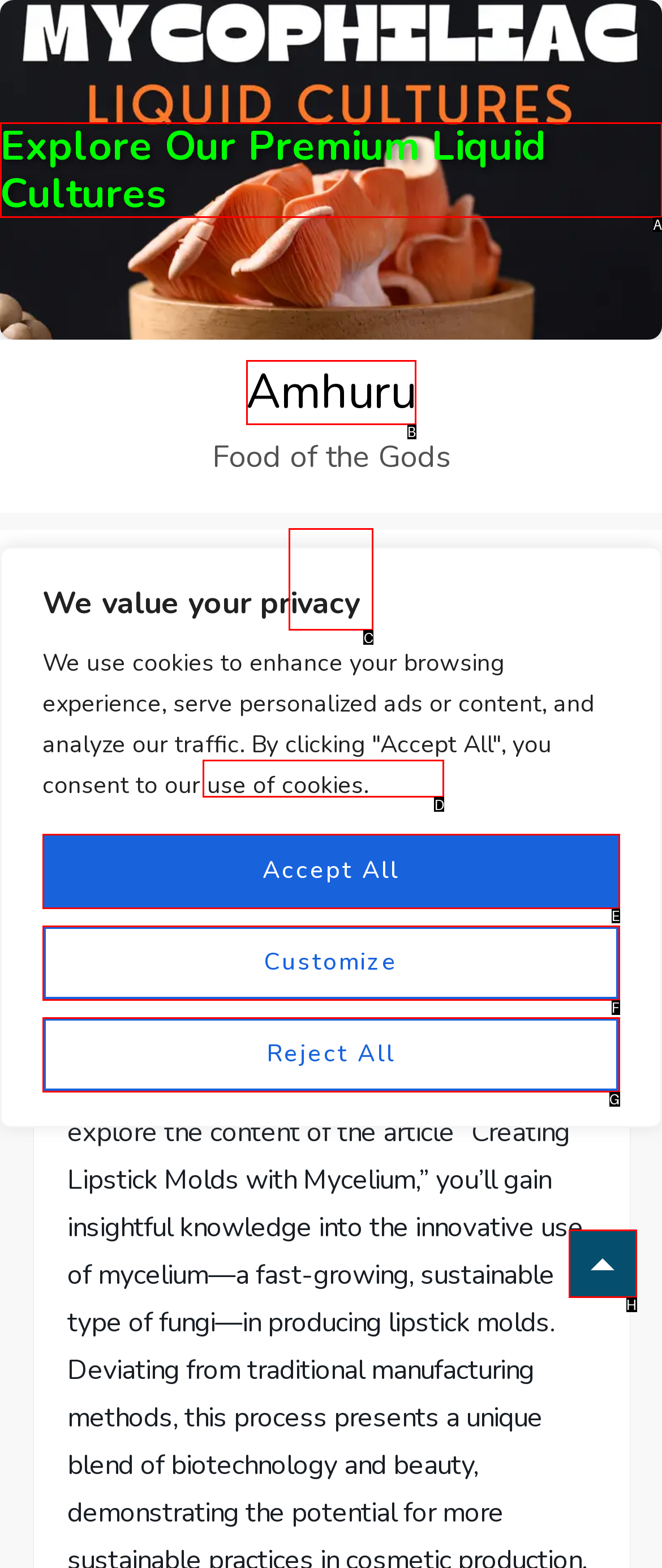Indicate which lettered UI element to click to fulfill the following task: Open menu
Provide the letter of the correct option.

C